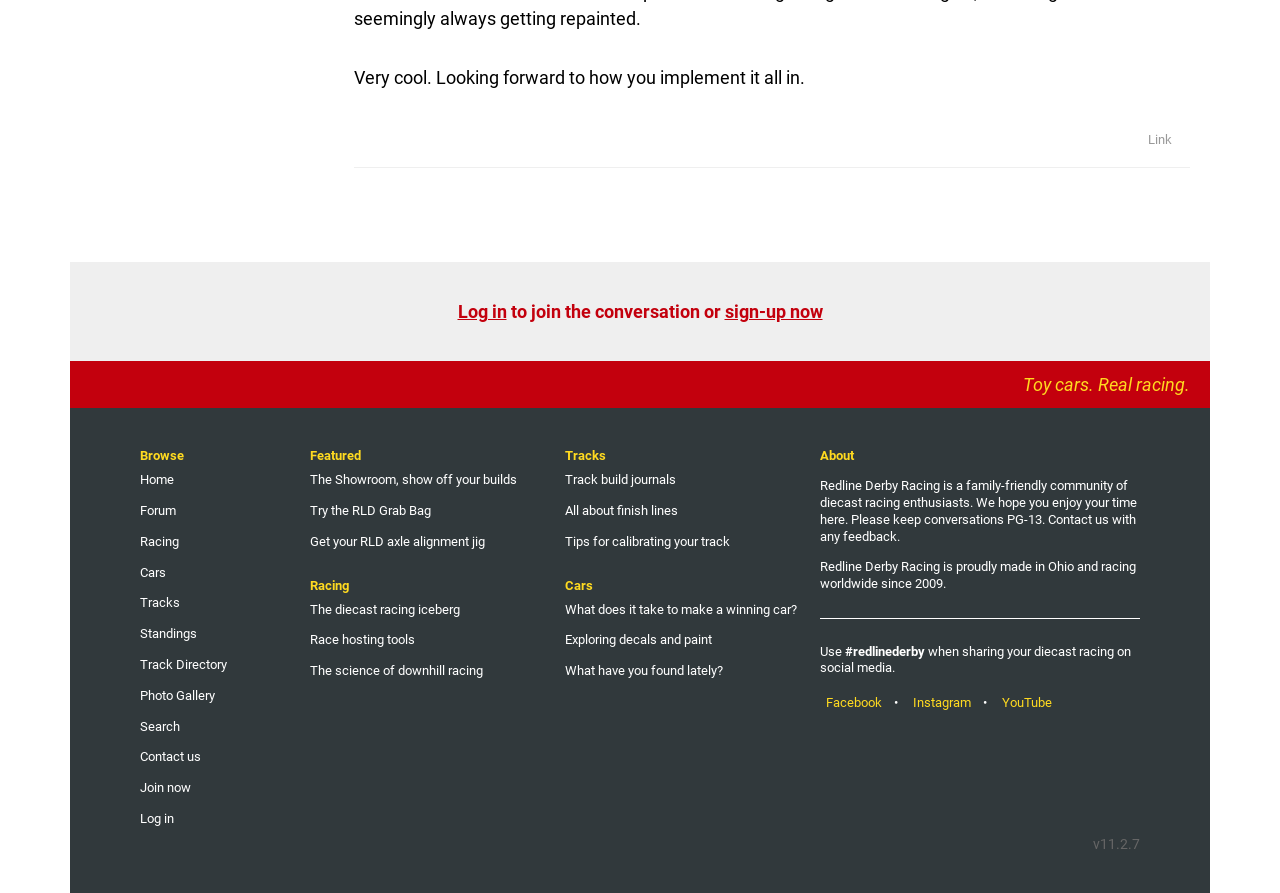Please determine the bounding box coordinates of the clickable area required to carry out the following instruction: "Browse the forum". The coordinates must be four float numbers between 0 and 1, represented as [left, top, right, bottom].

[0.109, 0.555, 0.227, 0.59]